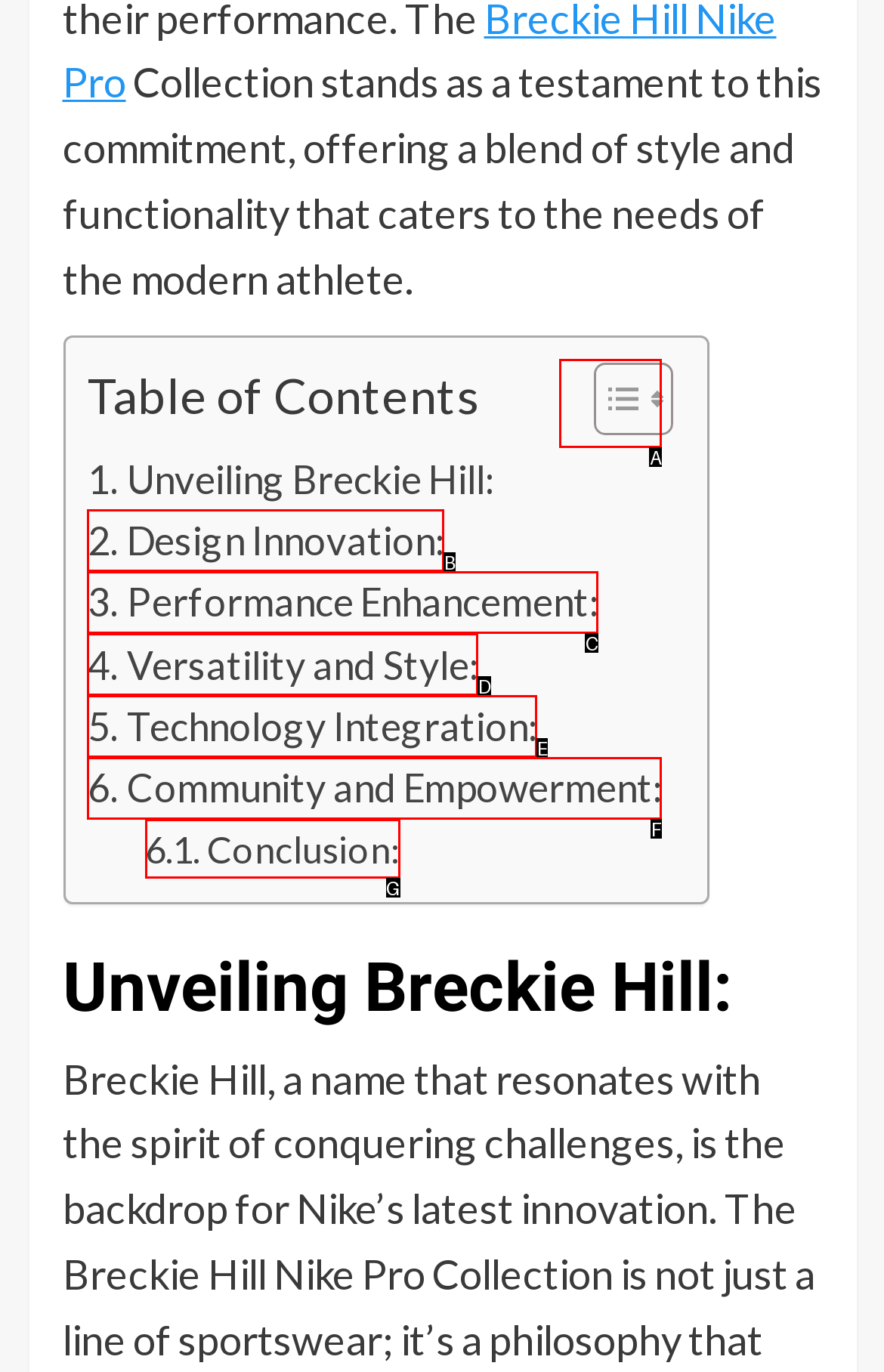Please determine which option aligns with the description: Technology Integration:. Respond with the option’s letter directly from the available choices.

E